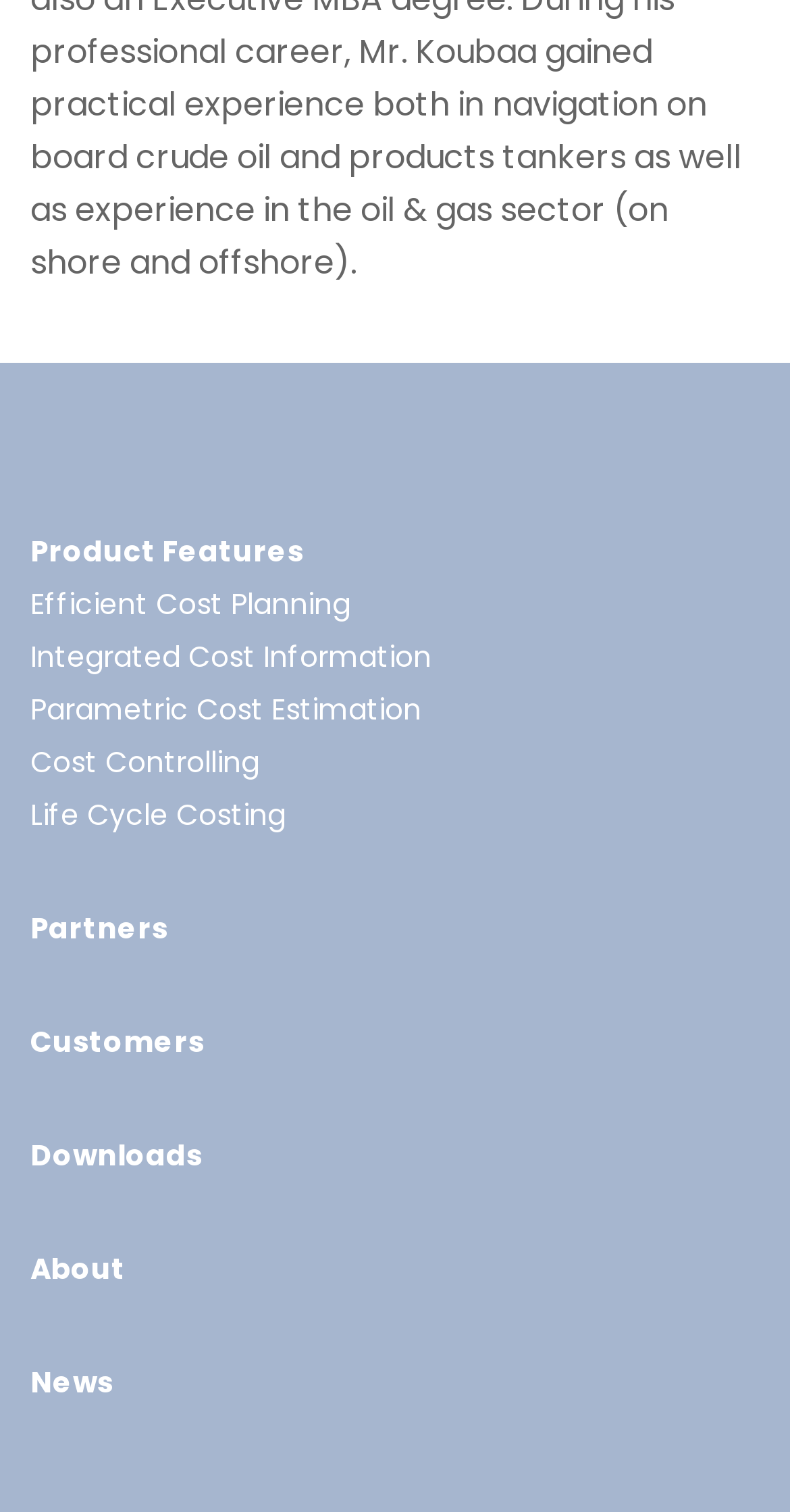Provide the bounding box coordinates in the format (top-left x, top-left y, bottom-right x, bottom-right y). All values are floating point numbers between 0 and 1. Determine the bounding box coordinate of the UI element described as: Life Cycle Costing

[0.038, 0.526, 0.387, 0.553]